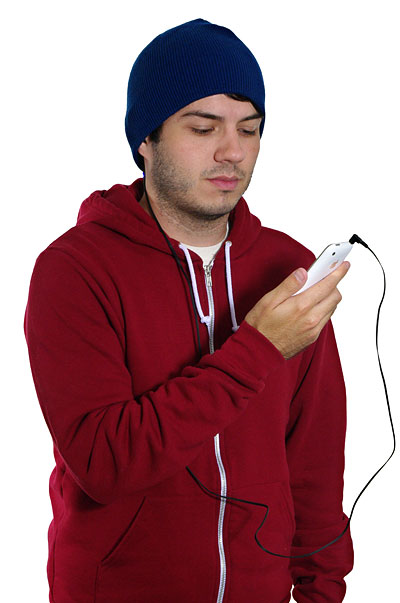From the image, can you give a detailed response to the question below:
What is the color of the man's hoodie?

According to the caption, the man is dressed in a cozy red hoodie, which suggests that the dominant color of the hoodie is red. This is a straightforward observation based on the caption's description of the scene.